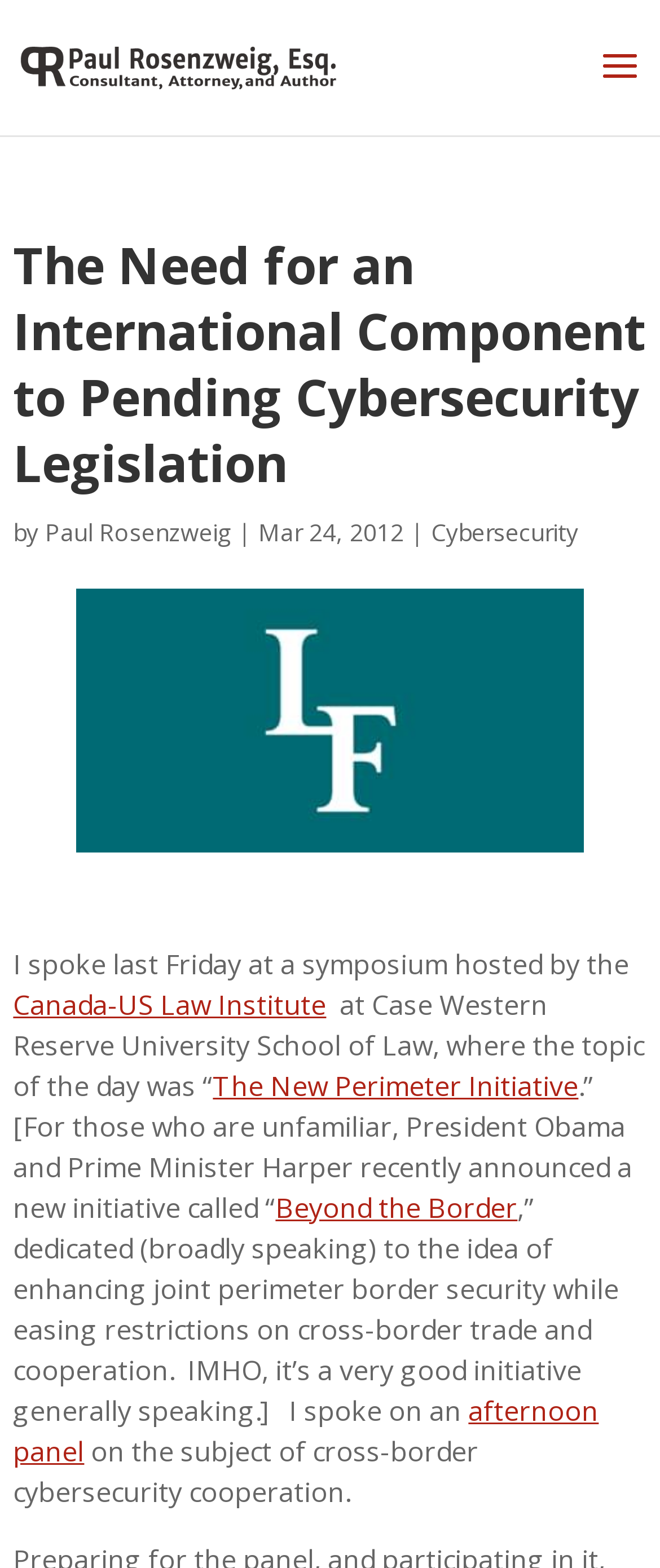Find the bounding box coordinates of the element's region that should be clicked in order to follow the given instruction: "Click on the author's name". The coordinates should consist of four float numbers between 0 and 1, i.e., [left, top, right, bottom].

[0.03, 0.029, 0.51, 0.053]